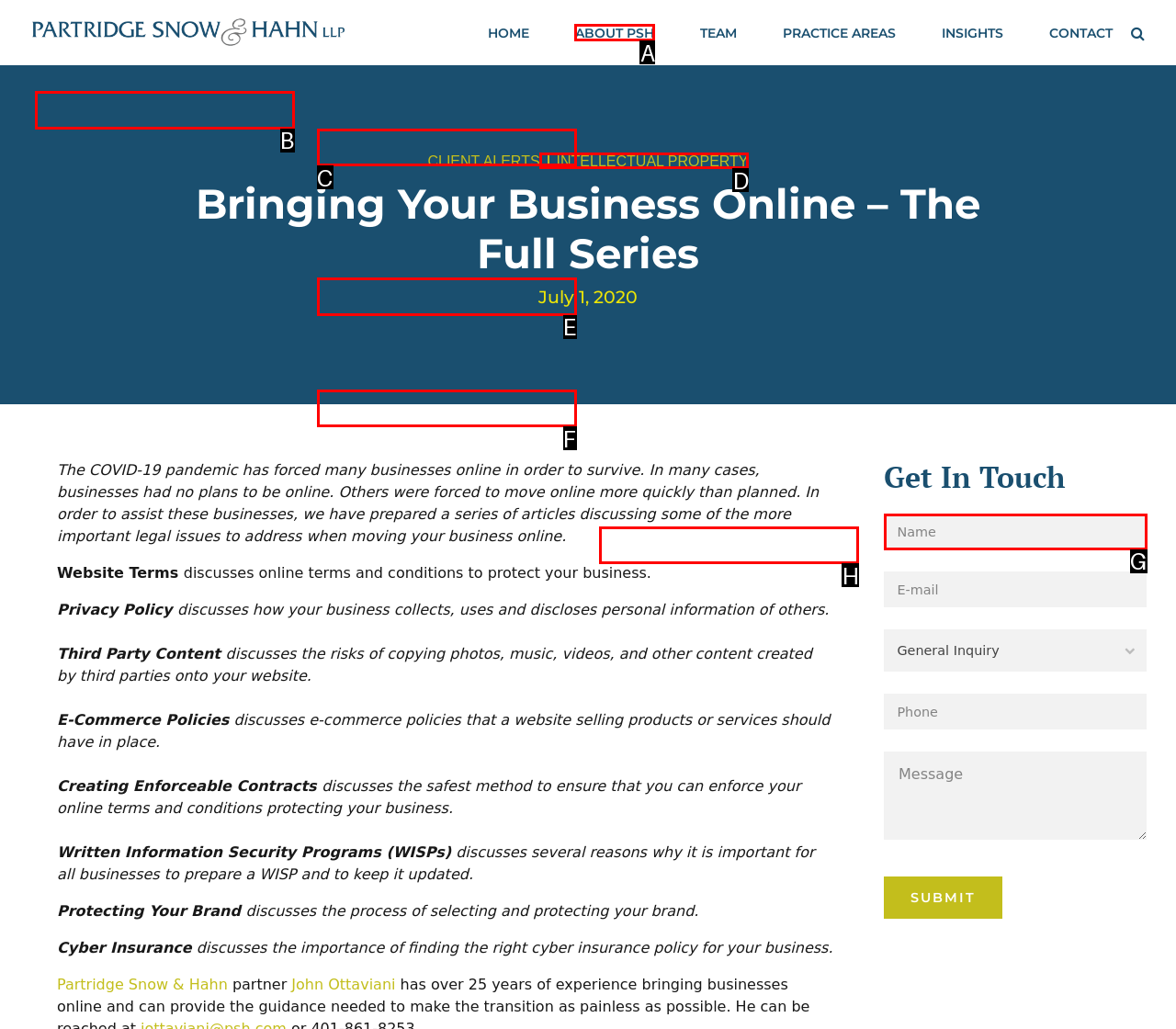Determine the letter of the UI element that you need to click to perform the task: View ABOUT PSH.
Provide your answer with the appropriate option's letter.

A